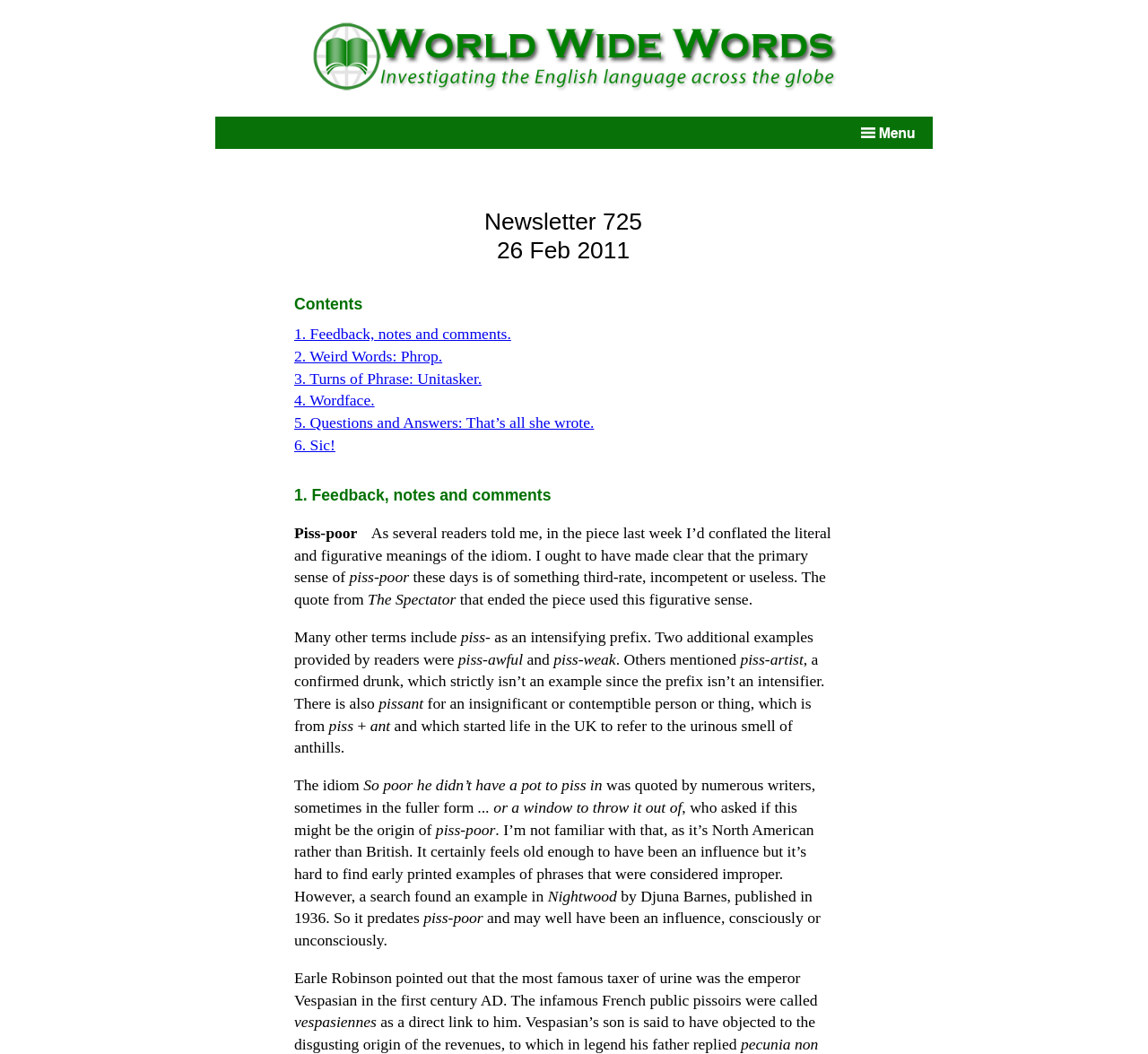Summarize the contents and layout of the webpage in detail.

This webpage is the 725th issue of the World Wide Words newsletter, dated February 26, 2011. At the top, there is a site name and logo image, accompanied by a view menu image on the right. Below these images, there is a heading that displays the newsletter's title and date.

The main content of the webpage is divided into sections, each with a heading and links to specific topics. The first section is titled "Contents" and lists six links to different articles or topics, including "Feedback, notes and comments," "Weird Words: Phrop," and "Sic!".

The first article, "Feedback, notes and comments," is a lengthy piece of text that discusses the meaning and origin of the phrase "piss-poor." The article is divided into several paragraphs, with some paragraphs containing highlighted words or phrases, such as "piss-poor," "piss-awful," and "piss-weak." The text also includes quotes from other sources, such as The Spectator, and mentions other related phrases, like "pissant" and "piss-artist."

Throughout the article, there are no images, but the text is formatted with headings, links, and static text elements. The overall layout is organized, with clear headings and concise text, making it easy to follow and read.